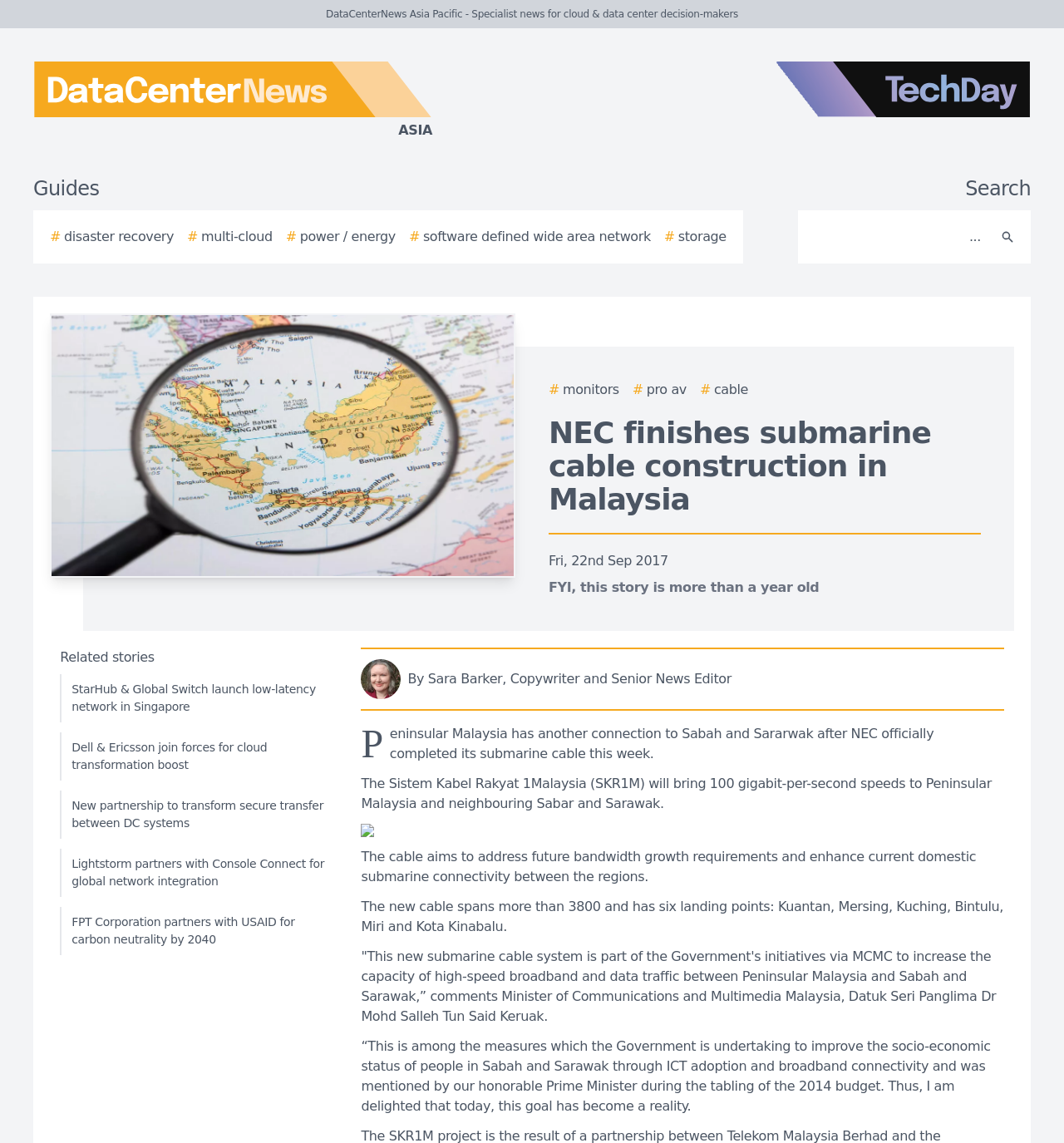Explain the webpage in detail, including its primary components.

The webpage is an article from DataCenterNews Asia Pacific, a specialist news site for cloud and data center decision-makers. At the top, there is a logo of DataCenterNews Asia Pacific on the left and a TechDay logo on the right. Below the logos, there are navigation links to guides, including disaster recovery, multi-cloud, power/energy, software-defined wide area network, and storage. On the right side, there is a search bar with a search button.

The main article is titled "NEC finishes submarine cable construction in Malaysia" and is dated Fri, 22nd Sep 2017. The article has a story image on the left side. The author's image and name, Sara Barker, Copywriter and Senior News Editor, are displayed below the title. The article's content is divided into several paragraphs, describing the completion of NEC's submarine cable construction in Malaysia, which will bring 100 gigabit-per-second speeds to Peninsular Malaysia and neighboring Sabah and Sarawak. The cable aims to address future bandwidth growth requirements and enhance current domestic submarine connectivity between the regions.

Below the article, there are related stories with links to other news articles, including "StarHub & Global Switch launch low-latency network in Singapore", "Dell & Ericsson join forces for cloud transformation boost", and others.